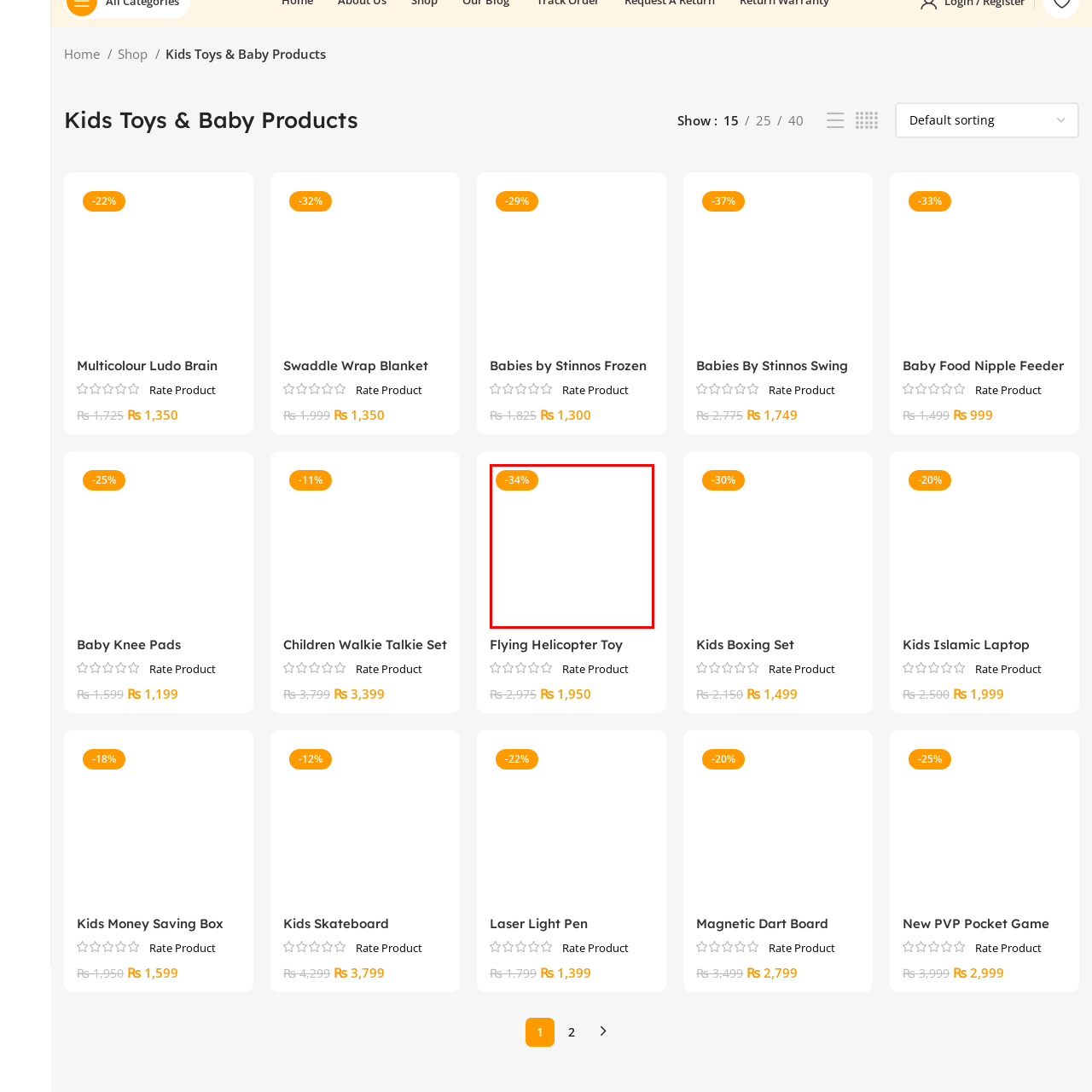Observe the image within the red boundary, Where is this tag likely to be used? Respond with a one-word or short phrase answer.

Online shopping environments